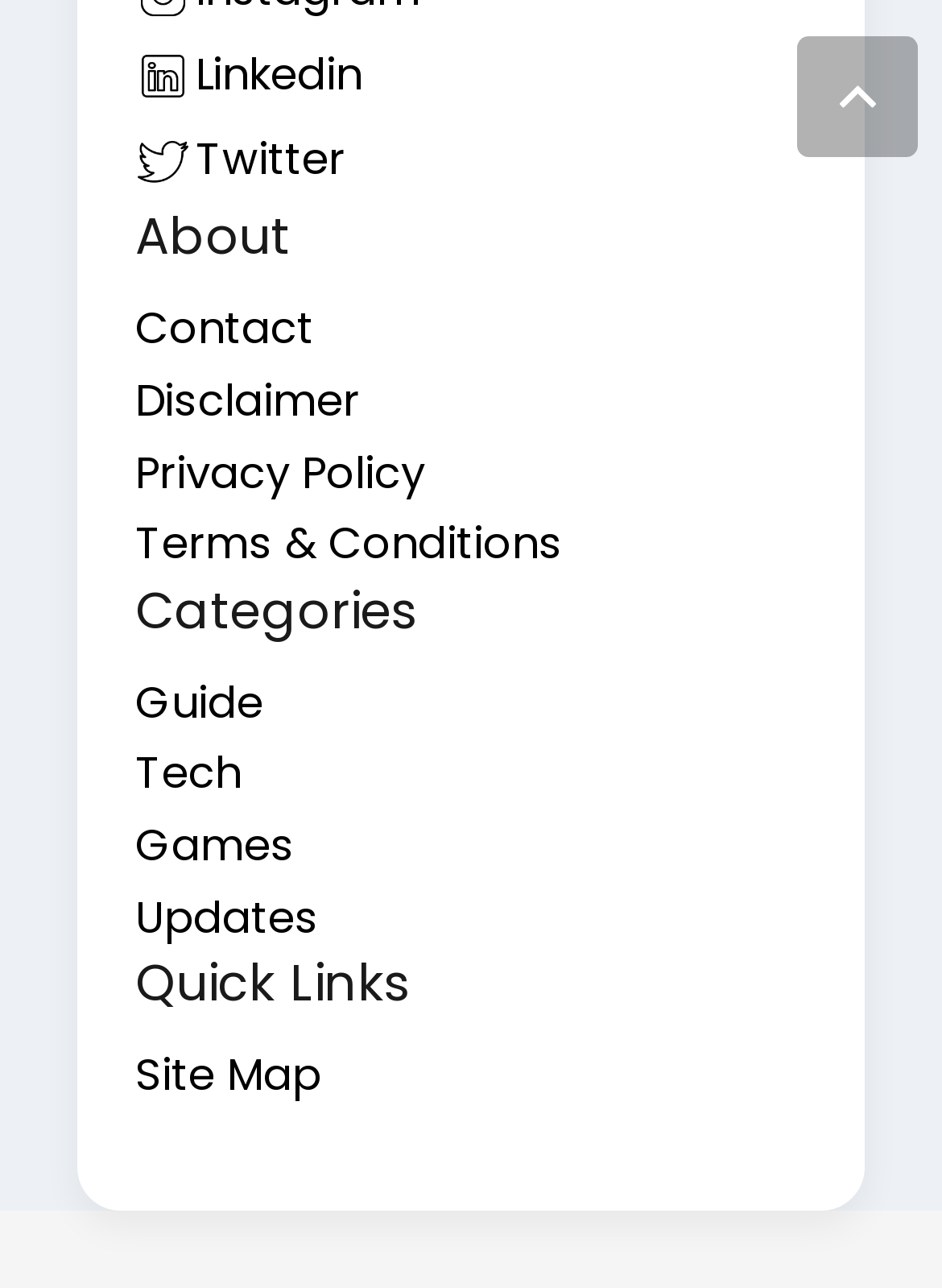Identify the bounding box coordinates of the clickable region required to complete the instruction: "View About page". The coordinates should be given as four float numbers within the range of 0 and 1, i.e., [left, top, right, bottom].

[0.144, 0.162, 0.597, 0.209]